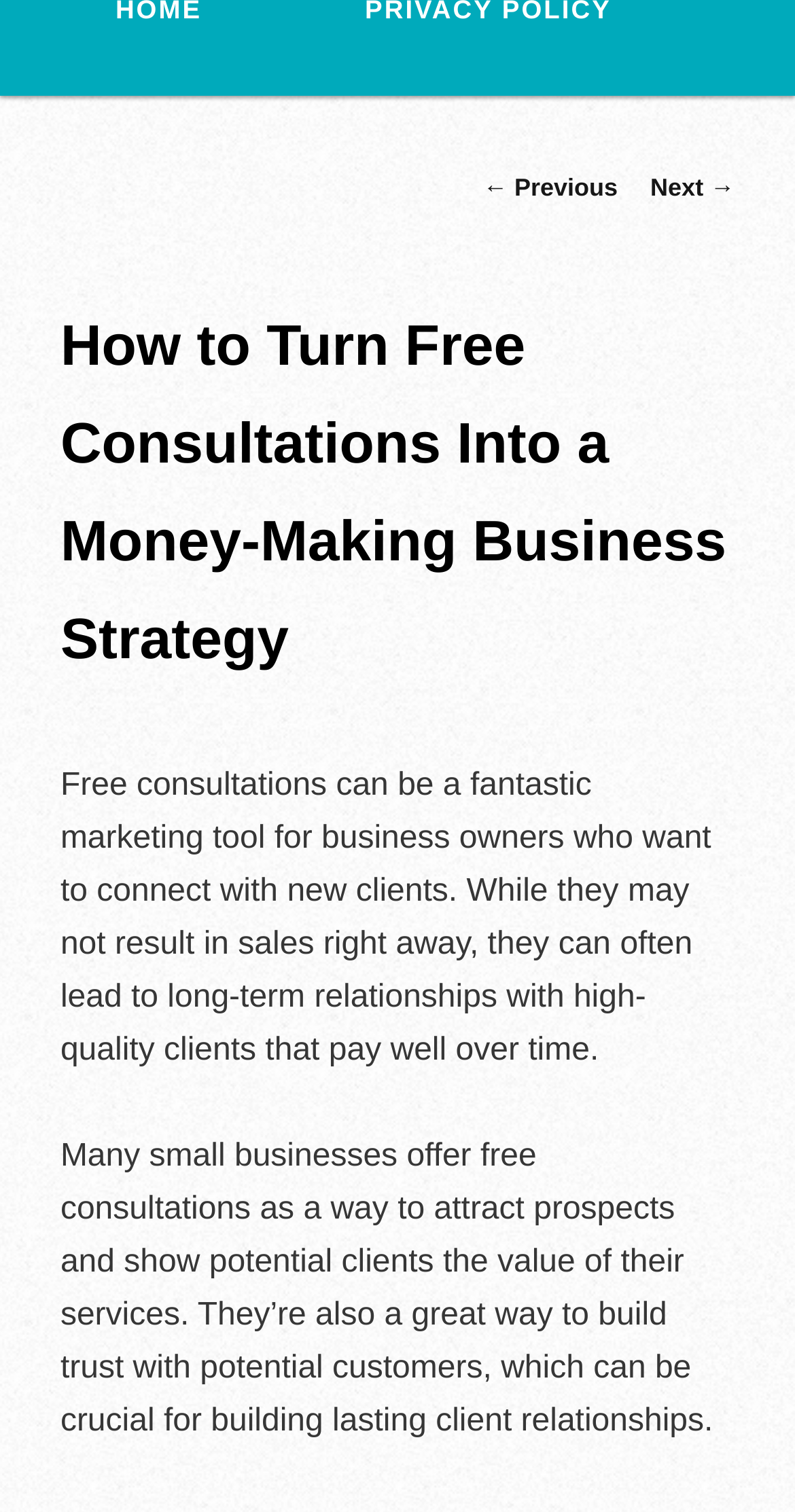Locate the bounding box of the UI element defined by this description: "← Previous". The coordinates should be given as four float numbers between 0 and 1, formatted as [left, top, right, bottom].

[0.608, 0.114, 0.777, 0.133]